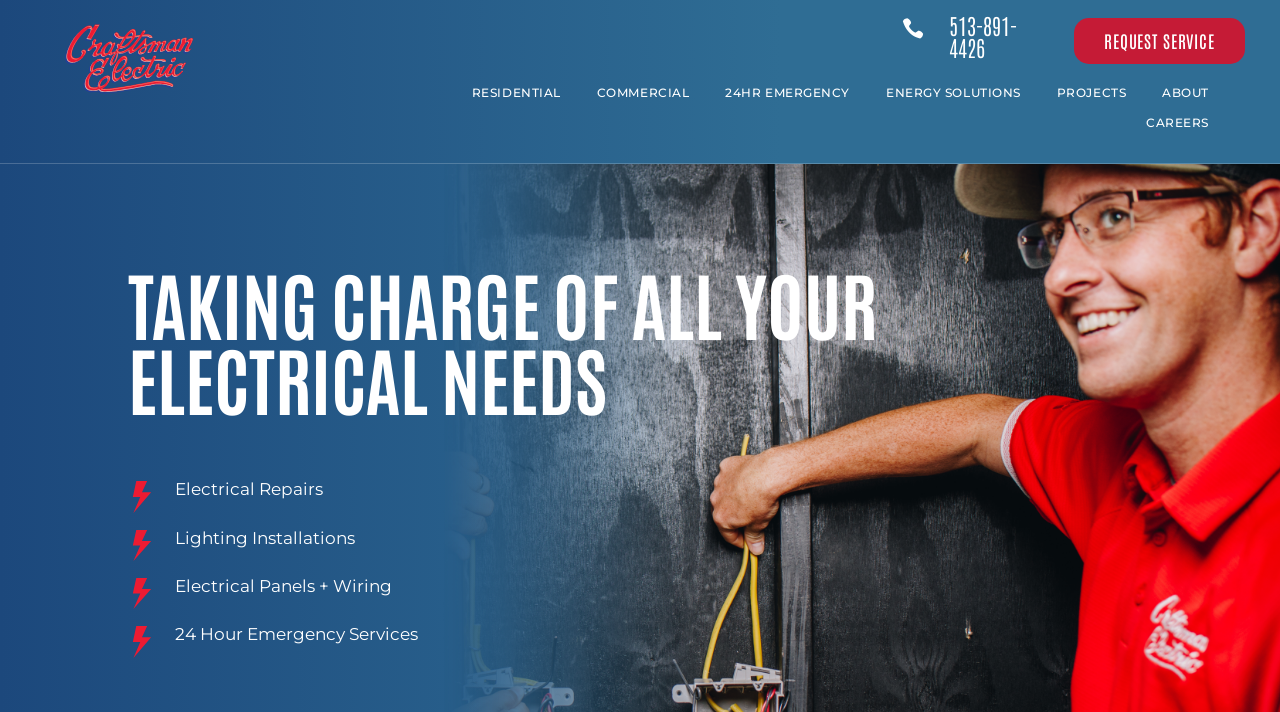Describe the entire webpage, focusing on both content and design.

The webpage is about Craftsman Electric, a company that provides electrical services. At the top, there is a layout table with a static text element displaying a icon, and a heading element showing a phone number, 513-891-4426. 

To the right of the phone number, there is a prominent link to "REQUEST SERVICE 5". On the left side, there is a small image, likely a logo. 

Below the top section, there are six links arranged horizontally, labeled as "RESIDENTIAL", "COMMERCIAL", "24HR EMERGENCY", "ENERGY SOLUTIONS", "PROJECTS", and "ABOUT". 

Further down, there is a heading that reads "TAKING CHARGE OF ALL YOUR ELECTRICAL NEEDS". Below this heading, there are four sections, each with a heading describing a specific electrical service: "Electrical Repairs", "Lighting Installations", "Electrical Panels + Wiring", and "24 Hour Emergency Services".